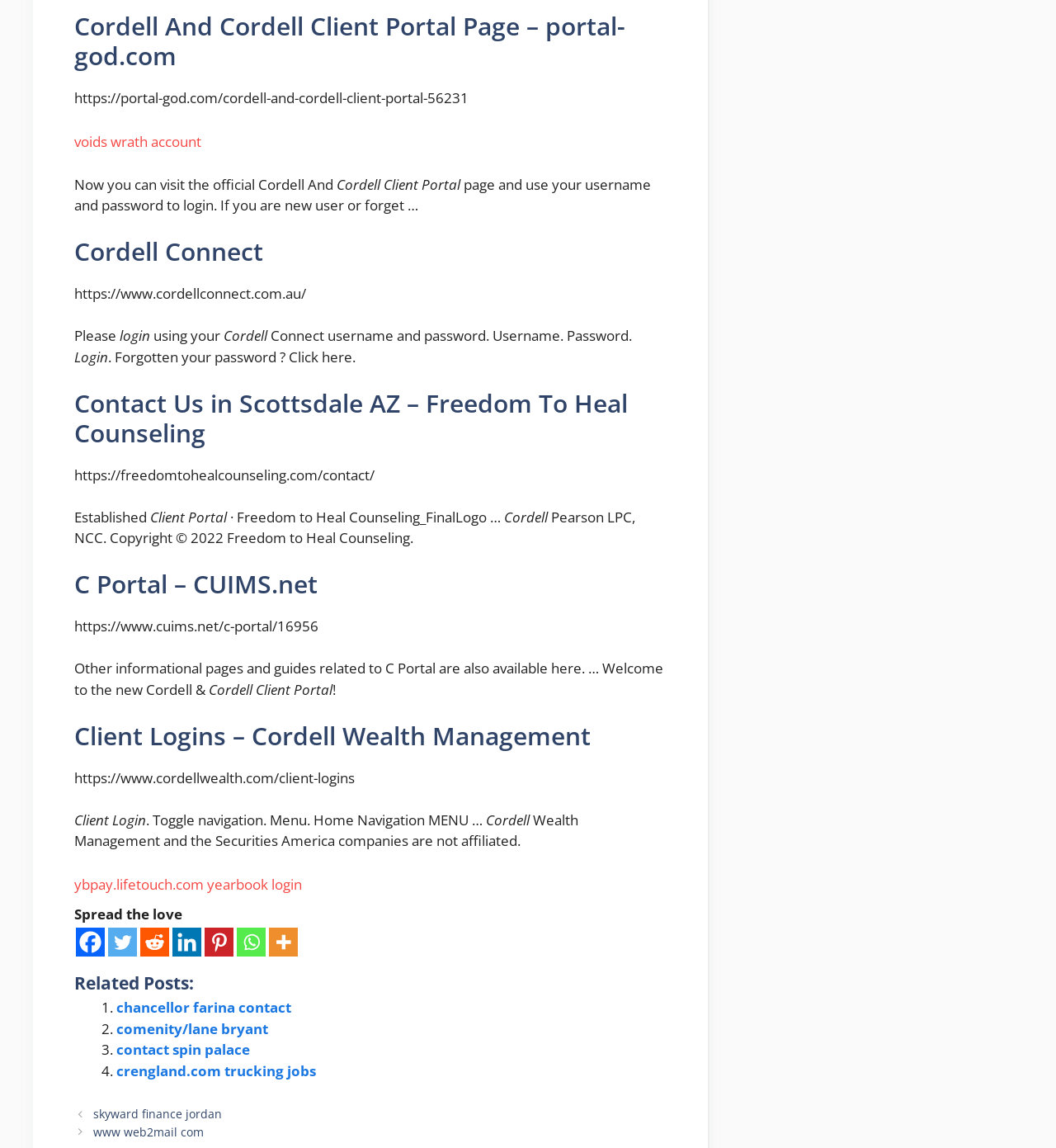Using a single word or phrase, answer the following question: 
How many social media links are available at the bottom of the page?

7